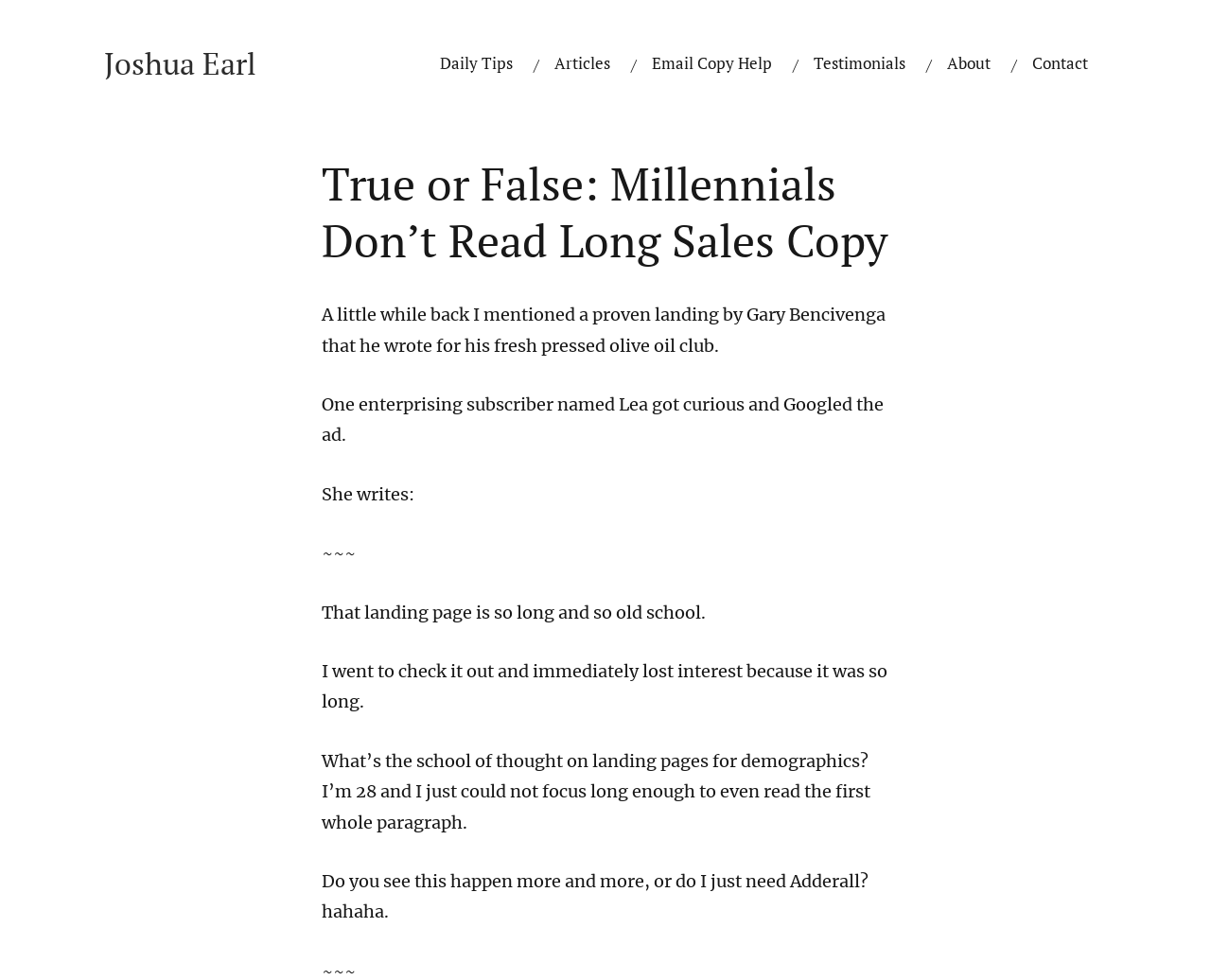Explain the webpage's design and content in an elaborate manner.

This webpage is about an article discussing the effectiveness of long sales copy, specifically targeting millennials. At the top, there is a navigation menu with six links: "Joshua Earl", "Daily Tips", "Articles", "Email Copy Help", "Testimonials", and "About" and "Contact", aligned horizontally and evenly spaced.

Below the navigation menu, there is a heading that reads "True or False: Millennials Don’t Read Long Sales Copy". The main content of the article is divided into seven paragraphs, each describing a conversation or a thought process. The text is arranged in a single column, taking up most of the page's width. The paragraphs are of varying lengths, with some being shorter and others longer.

The article starts by describing a scenario where someone named Lea Googled an ad and shares her thoughts on the landing page. The conversation is presented in a quote-like format, with the quoted text indented and separated from the rest of the article. The article then continues to discuss the effectiveness of long sales copy, with the author sharing their thoughts and opinions on the matter.

Overall, the webpage has a simple layout, with a clear hierarchy of elements and a focus on the main article content.